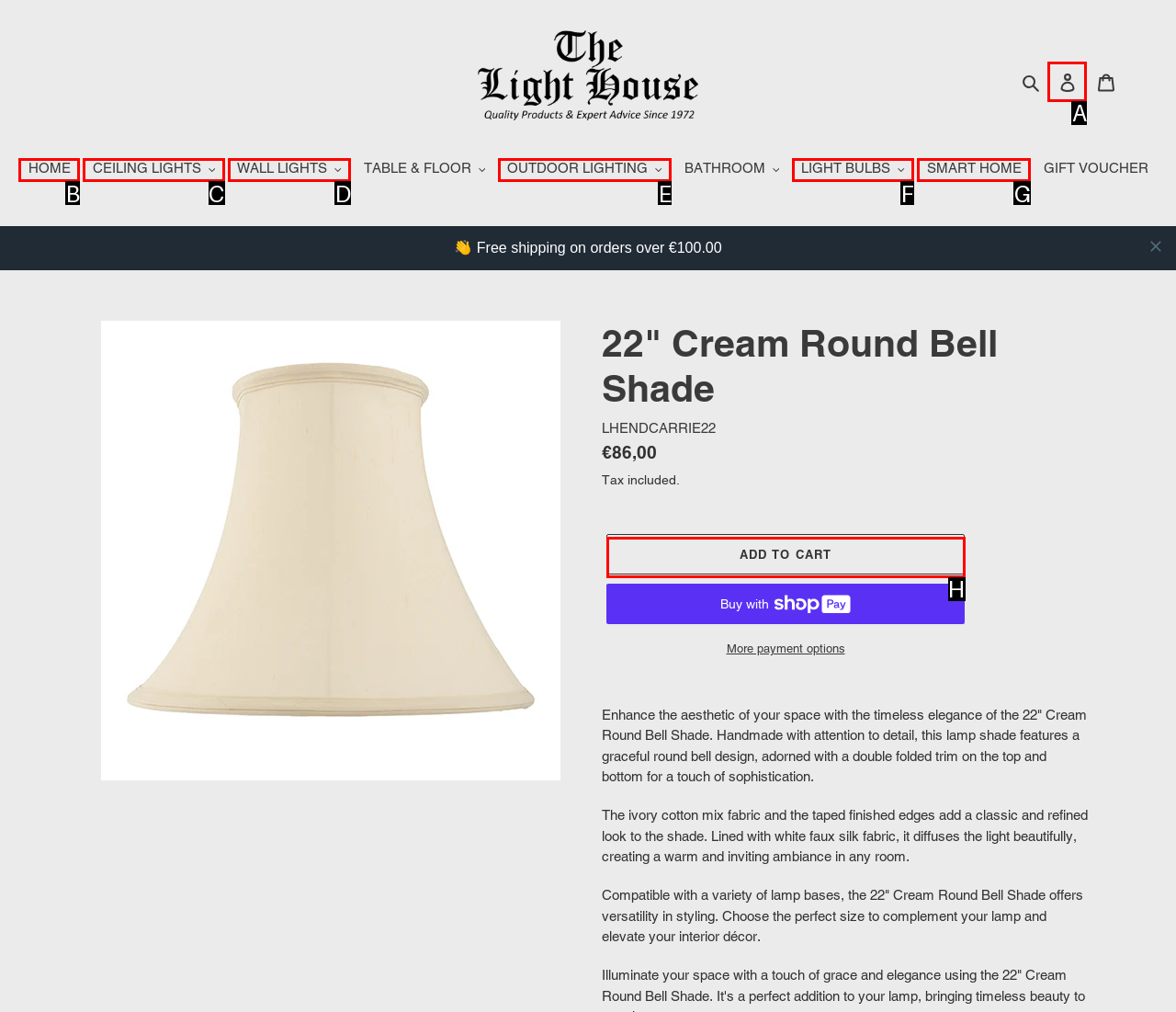What option should you select to complete this task: Log in to your account? Indicate your answer by providing the letter only.

A